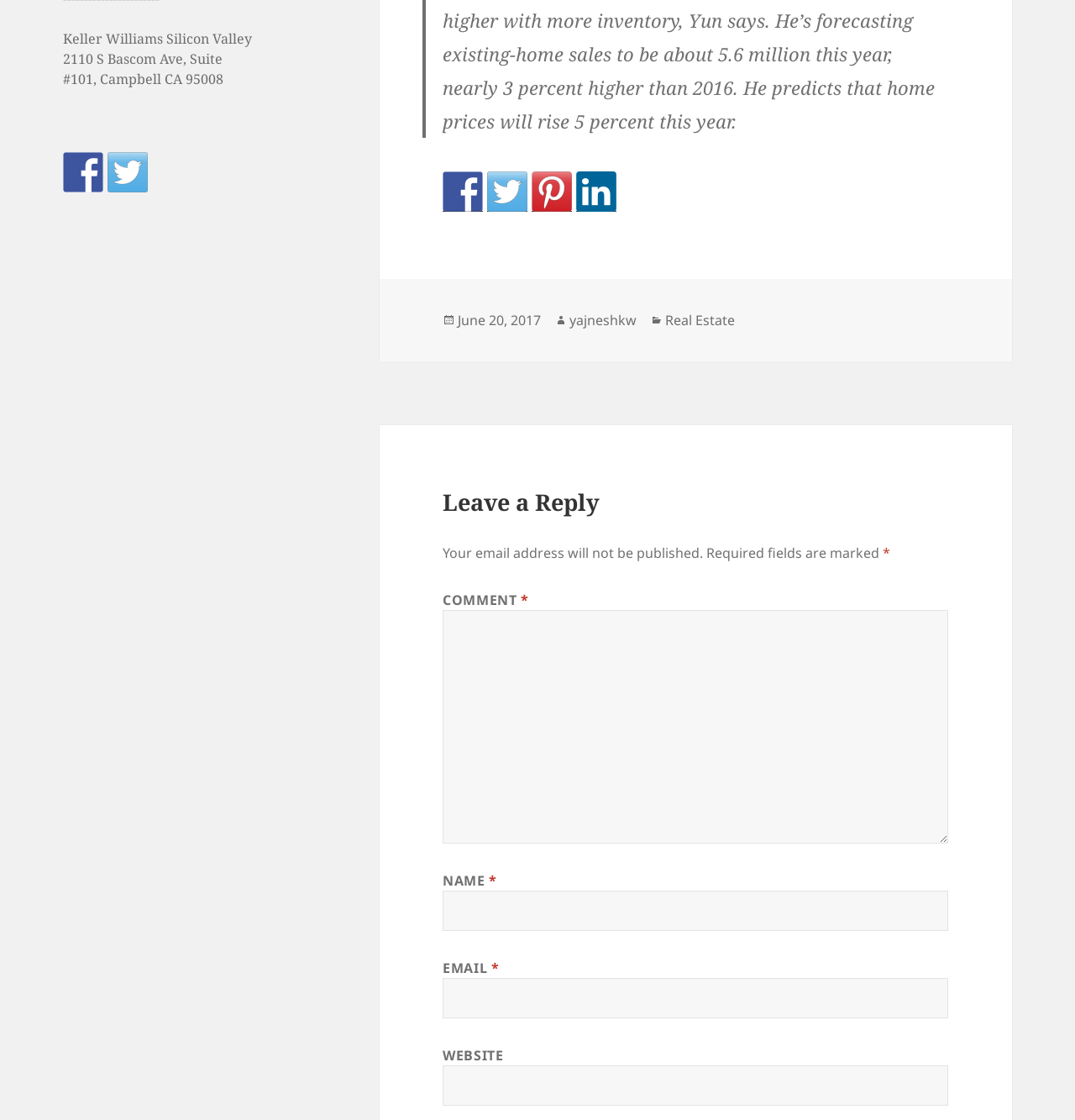Given the webpage screenshot, identify the bounding box of the UI element that matches this description: "yajneshkw".

[0.53, 0.278, 0.592, 0.295]